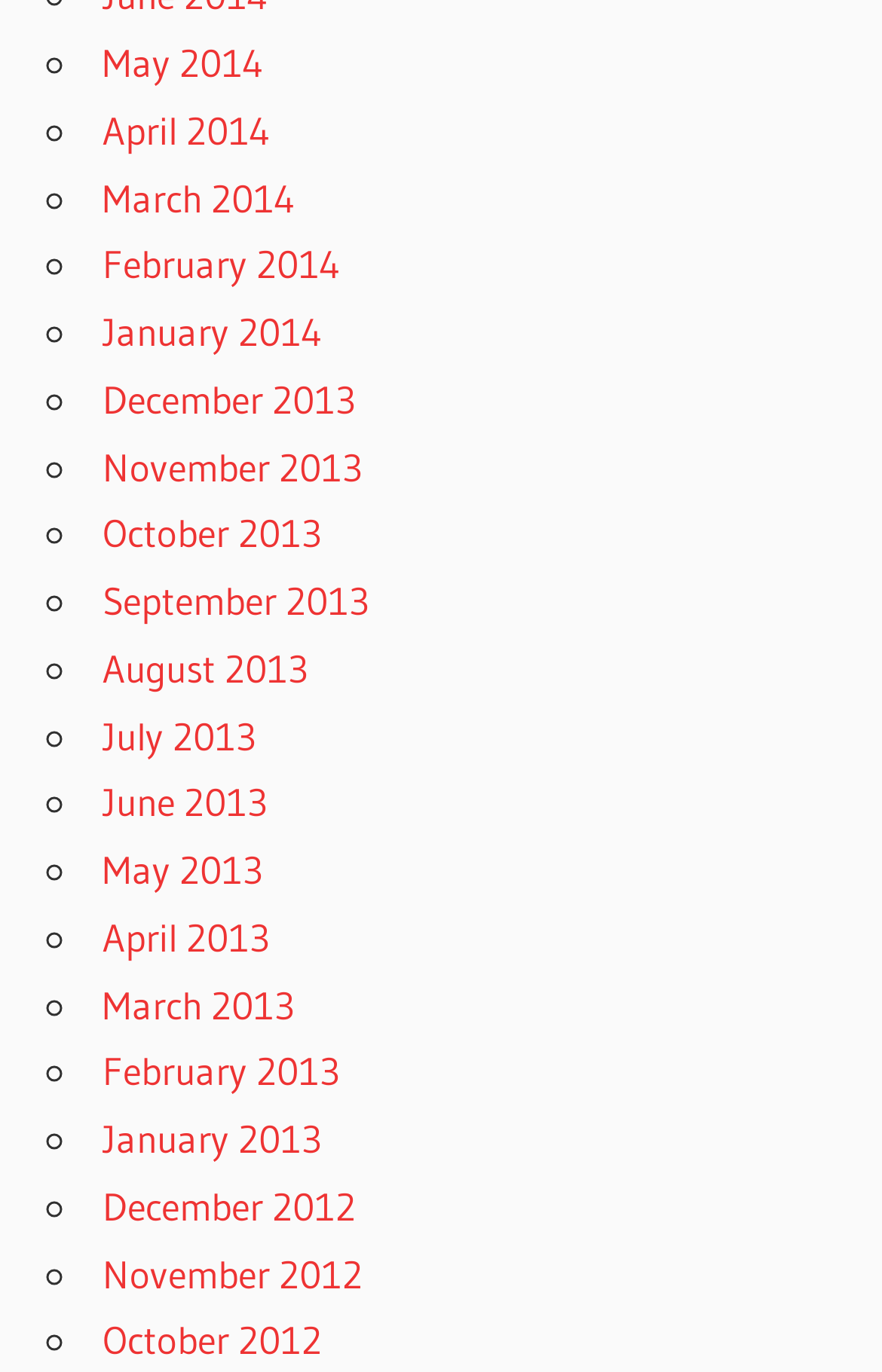Please specify the bounding box coordinates for the clickable region that will help you carry out the instruction: "click on mykfcexperience link".

None